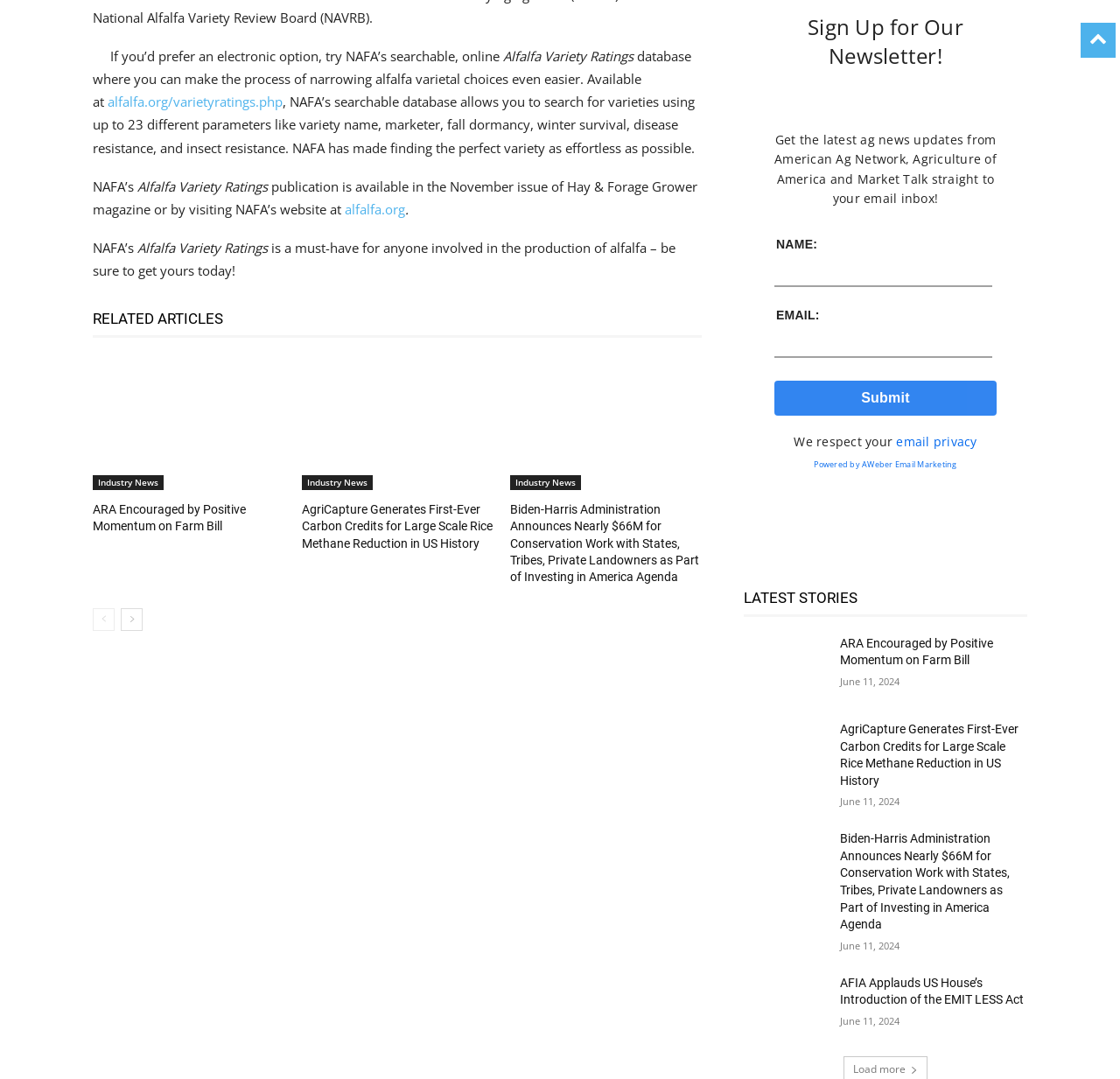What is the name of the publication mentioned on the webpage? Refer to the image and provide a one-word or short phrase answer.

Alfalfa Variety Ratings